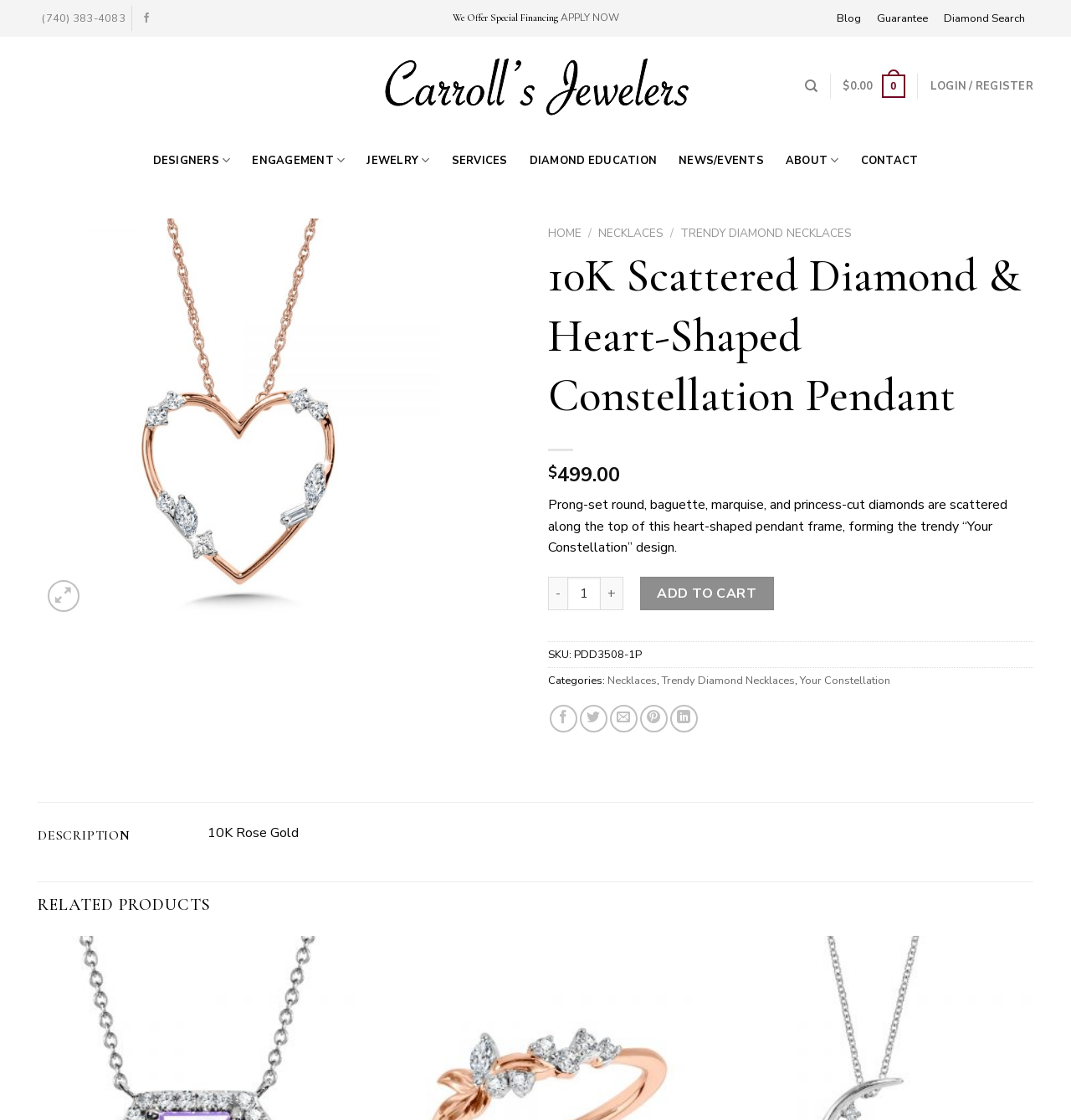Please locate the bounding box coordinates of the element that should be clicked to complete the given instruction: "Search for products".

[0.752, 0.063, 0.764, 0.091]